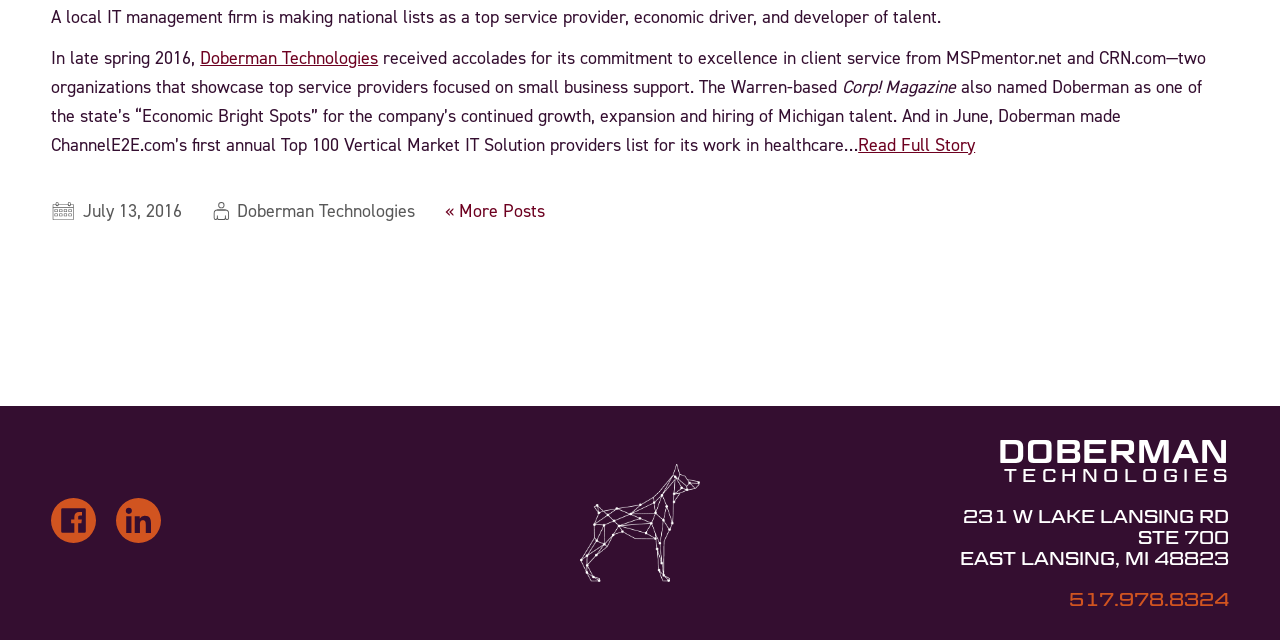Bounding box coordinates should be in the format (top-left x, top-left y, bottom-right x, bottom-right y) and all values should be floating point numbers between 0 and 1. Determine the bounding box coordinate for the UI element described as: « More Posts

[0.348, 0.311, 0.426, 0.349]